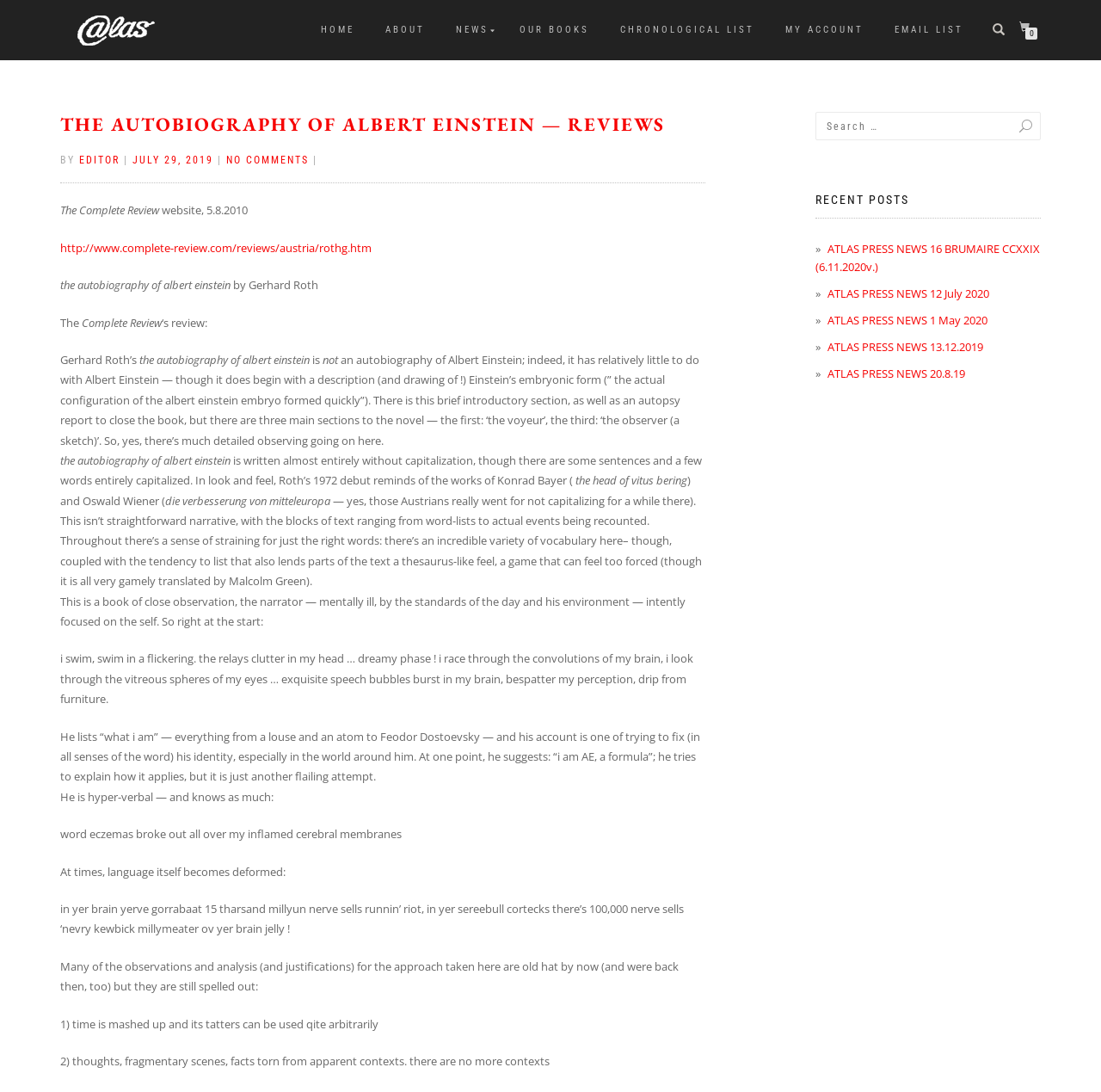Specify the bounding box coordinates of the area to click in order to follow the given instruction: "Click on the Atlas Press link."

[0.07, 0.022, 0.141, 0.032]